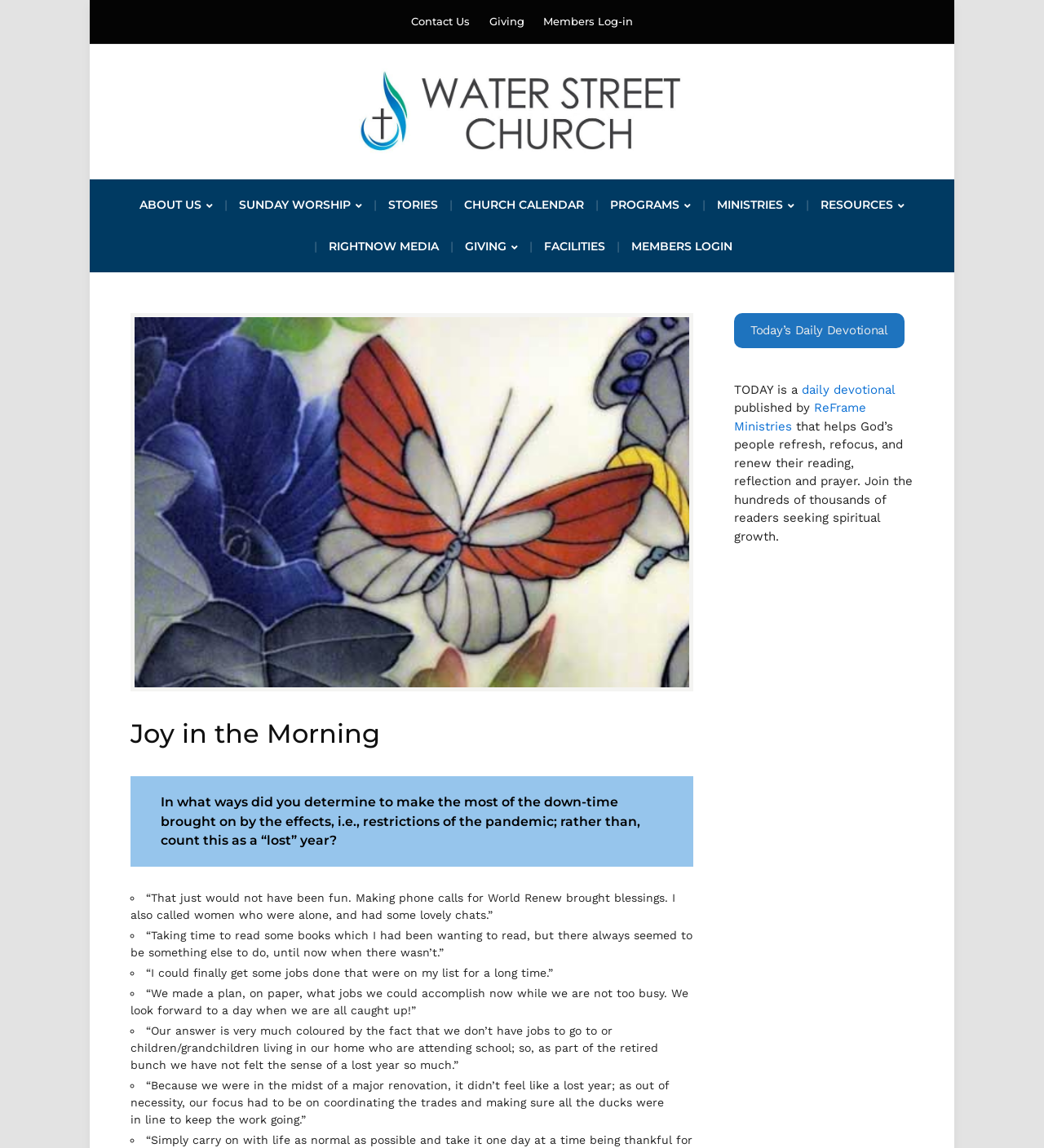Describe all the visual and textual components of the webpage comprehensively.

This webpage is from Water Street Church, and it appears to be a blog or article page. At the top, there is a navigation menu with links to "Contact Us", "Giving", and "Members Log-in". Below this, there is a logo for Water Street Church, which is an image. 

To the right of the logo, there is a primary navigation menu with links to various sections of the website, including "ABOUT US", "SUNDAY WORSHIP", "STORIES", and others. 

Below the navigation menus, there is a large image of a butterfly, which is likely related to the COVID-19 pandemic. 

The main content of the page is a series of reflections from Boomers about how they made the most of their downtime during the pandemic. The title of the article is "Joy in the Morning", and it is followed by a question: "In what ways did you determine to make the most of the down-time brought on by the effects, i.e., restrictions of the pandemic; rather than, count this as a “lost” year?" 

Below this, there are several quotes from individuals, each marked with a bullet point, describing how they made the most of their time during the pandemic. These quotes include things like making phone calls to lonely people, reading books, and getting jobs done that had been put off. 

To the right of these quotes, there is a section promoting a daily devotional published by ReFrame Ministries, which helps people refresh, refocus, and renew their reading, reflection, and prayer.